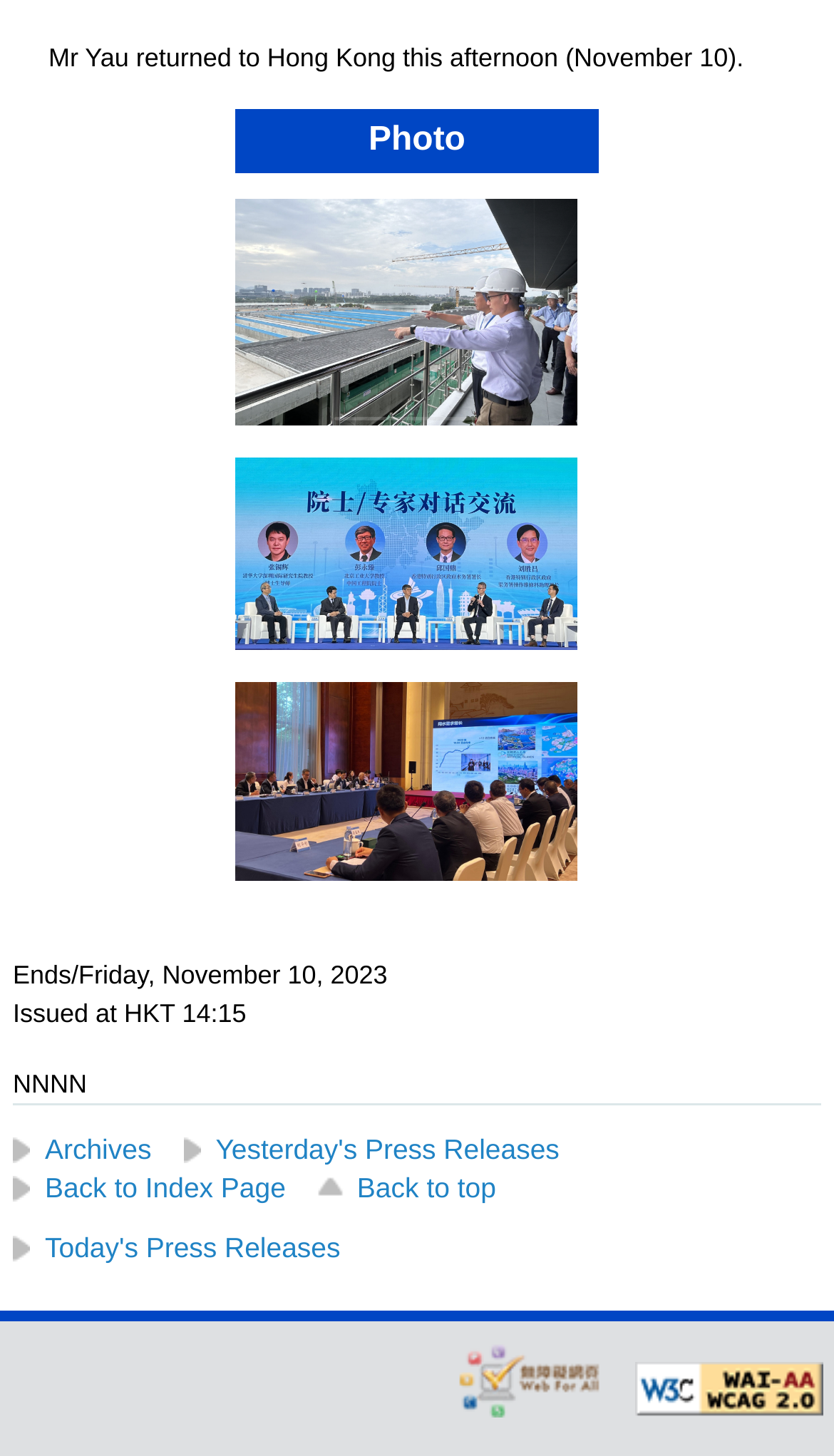From the given element description: "Back to Index Page", find the bounding box for the UI element. Provide the coordinates as four float numbers between 0 and 1, in the order [left, top, right, bottom].

[0.015, 0.805, 0.343, 0.827]